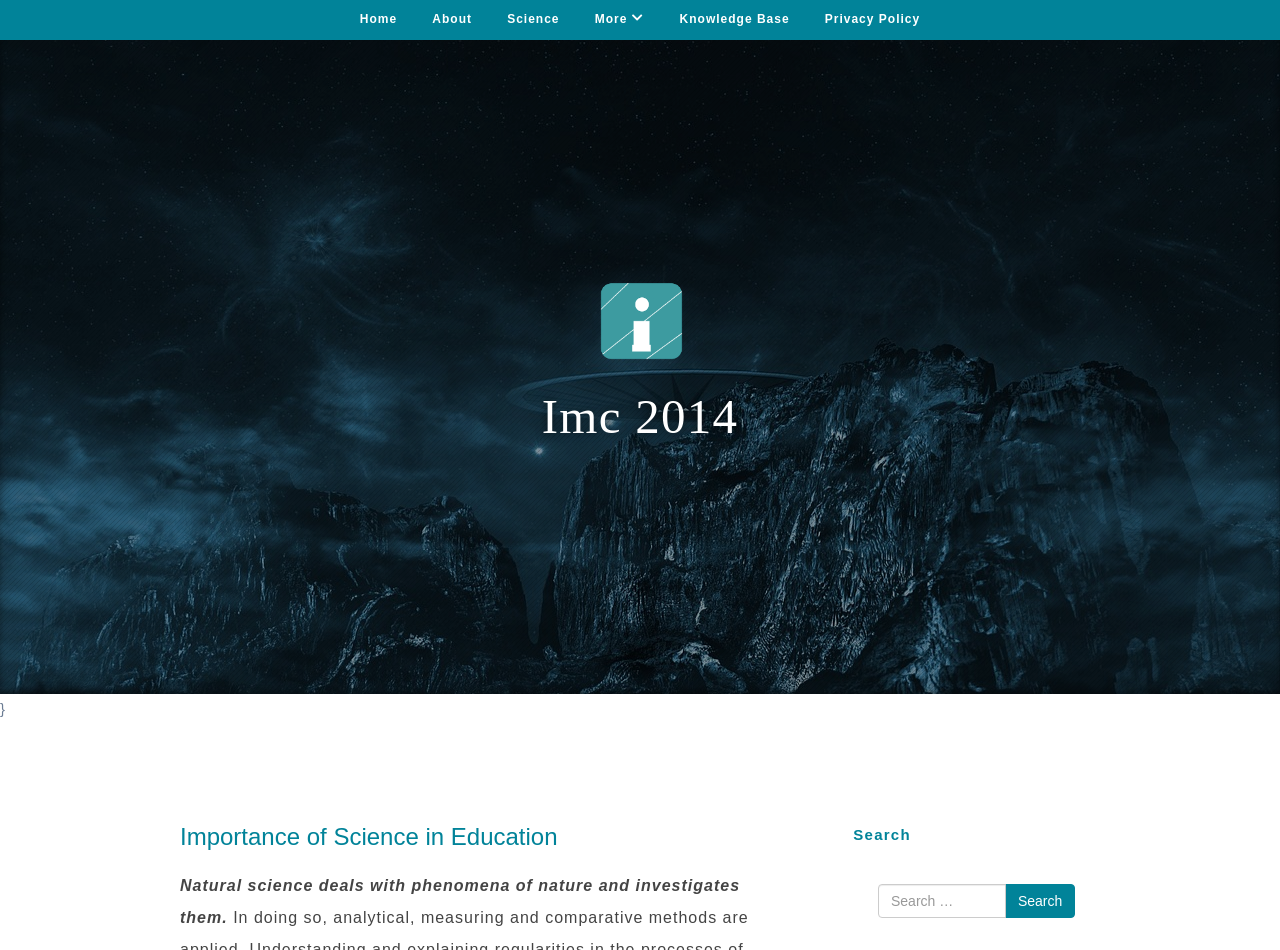Please find the bounding box coordinates of the element that needs to be clicked to perform the following instruction: "Browse 'ARCHIVES'". The bounding box coordinates should be four float numbers between 0 and 1, represented as [left, top, right, bottom].

None